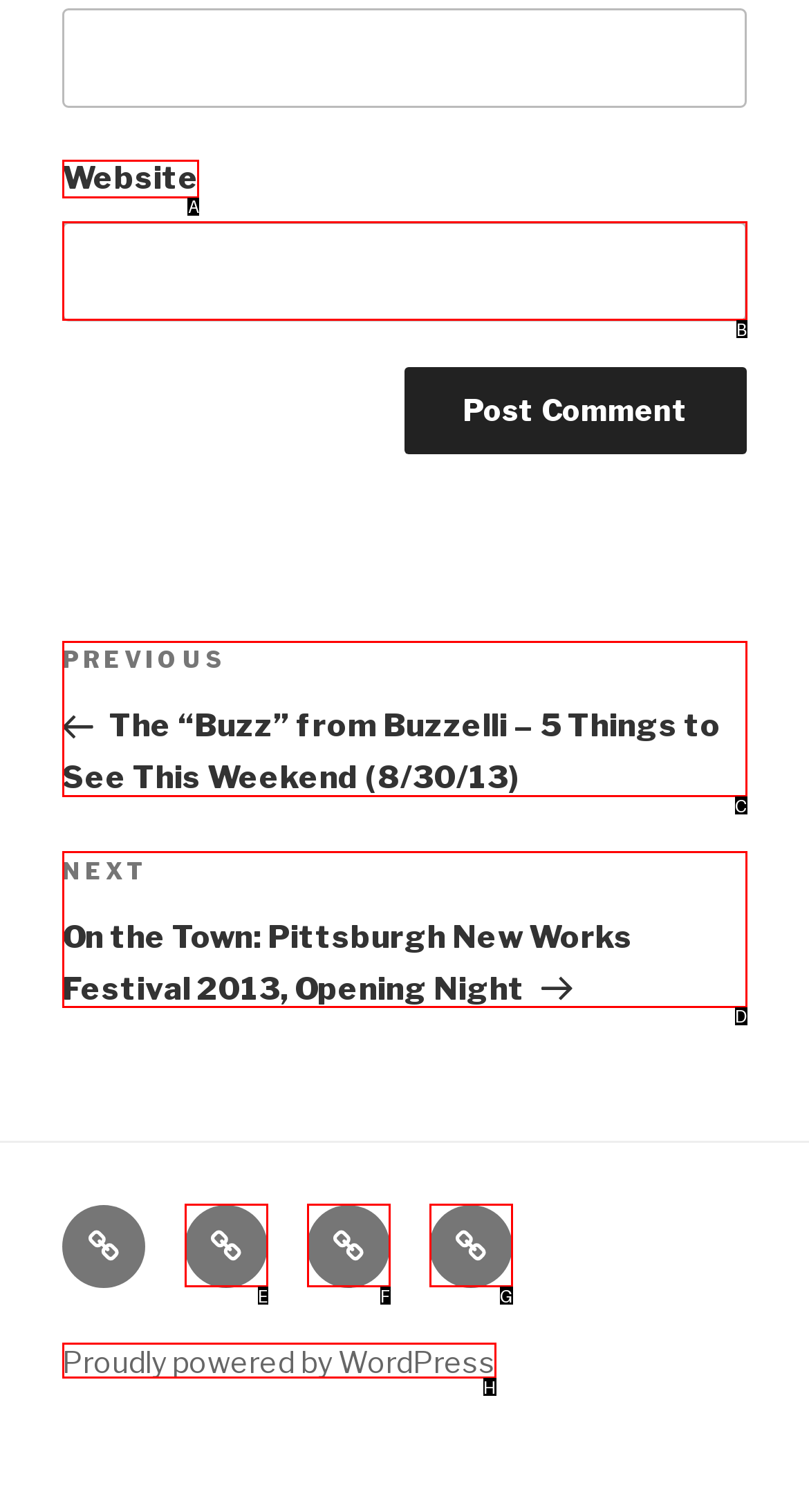Choose the UI element to click on to achieve this task: Visit website. Reply with the letter representing the selected element.

A